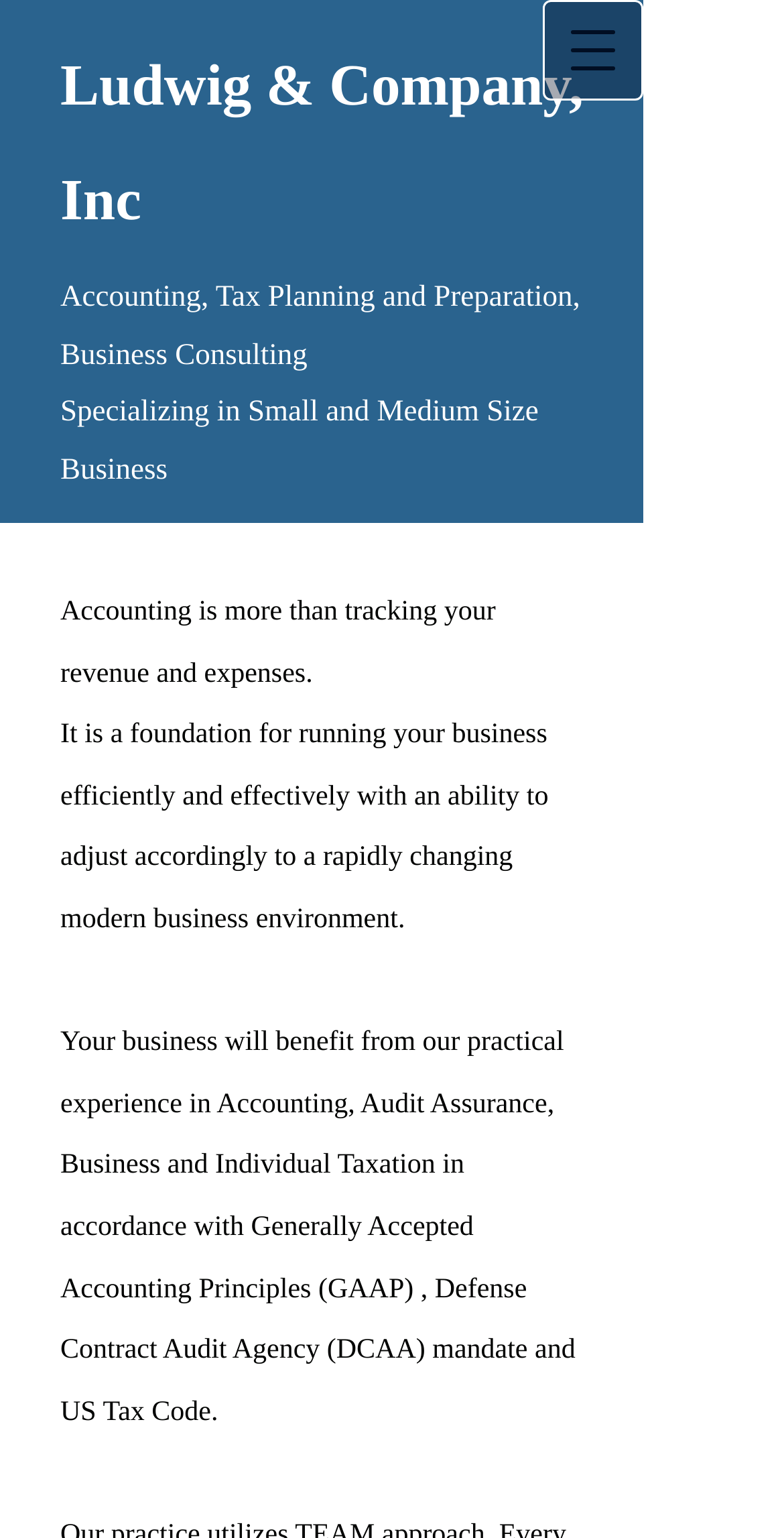Please extract the title of the webpage.

Ludwig & Company, Inc